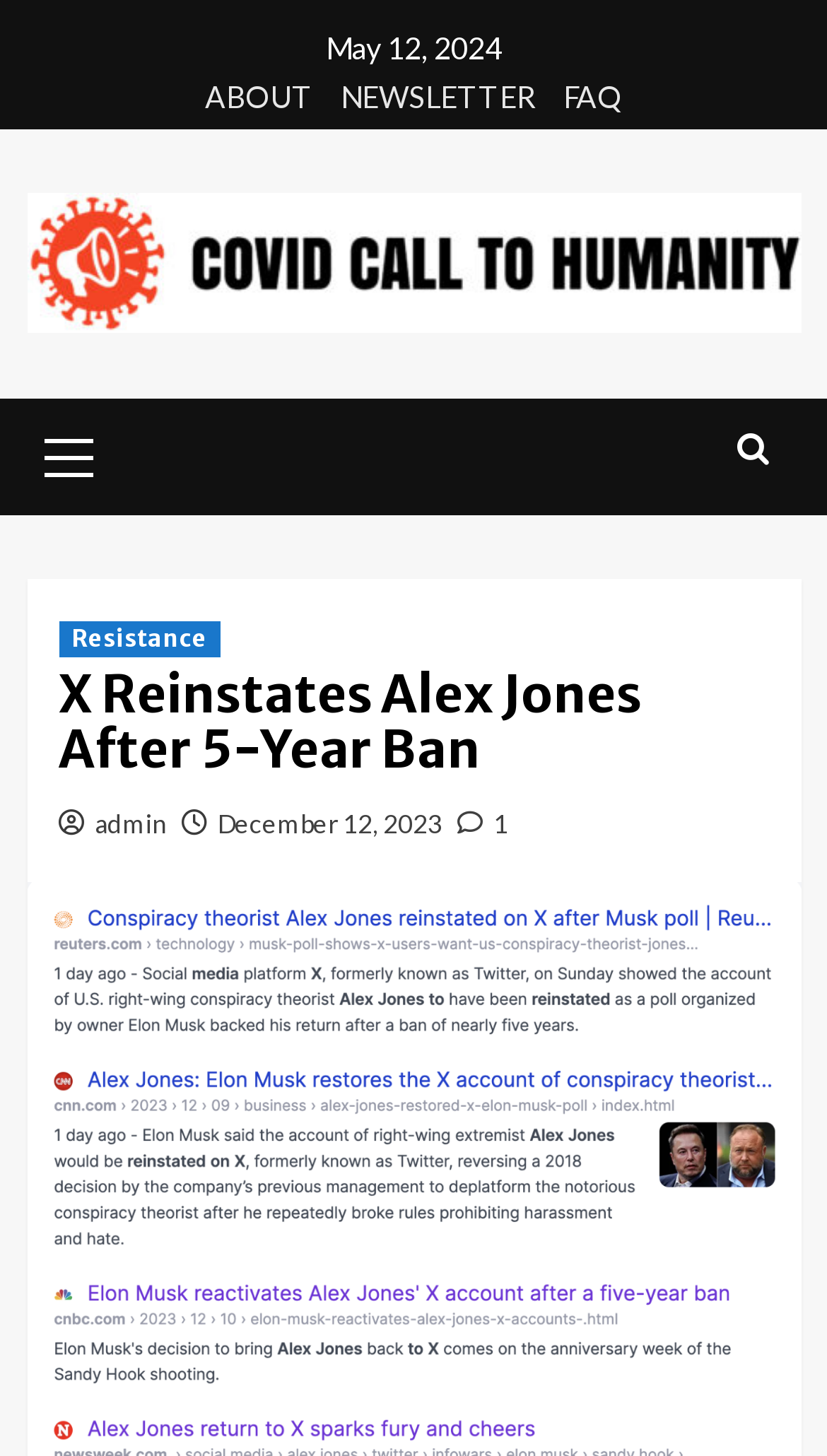Use a single word or phrase to answer the question:
How many icons are in the top-right corner?

2